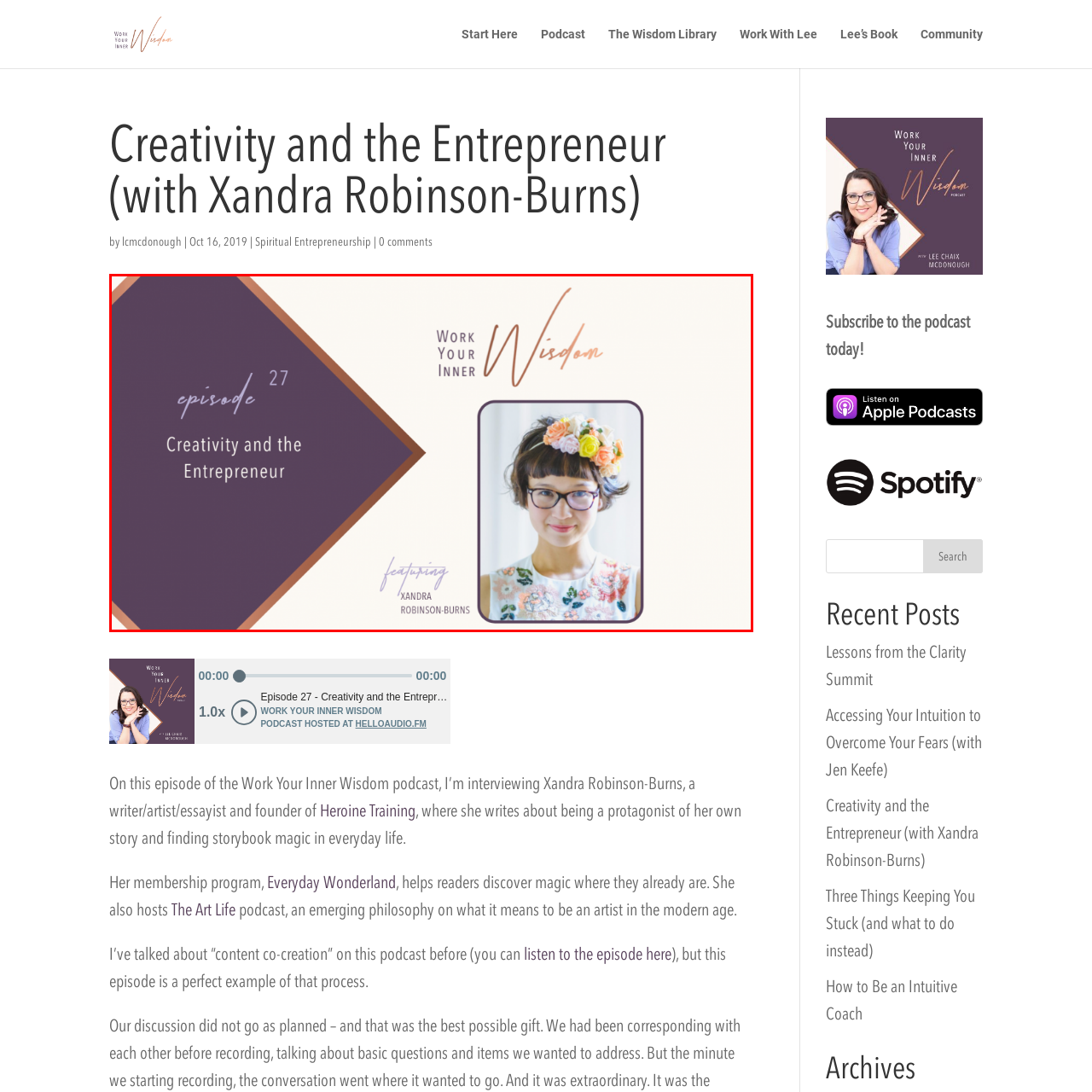Offer an in-depth caption for the image content enclosed by the red border.

This image is a promotional graphic for episode 27 of the "Work Your Inner Wisdom" podcast, titled "Creativity and the Entrepreneur." It features Xandra Robinson-Burns, who is highlighted as a guest in this episode. The design includes a striking maroon triangular element that frames the episode number and title, set against a soft cream background. Xandra, adorned with a floral headpiece and wearing glasses, smiles warmly in her portrait, reflecting her creative and entrepreneurial spirit. The text elegantly showcases the words "featuring" above her name, emphasizing her role as the episode's focal guest, inviting listeners to explore the intersection of creativity and entrepreneurship through her insights.